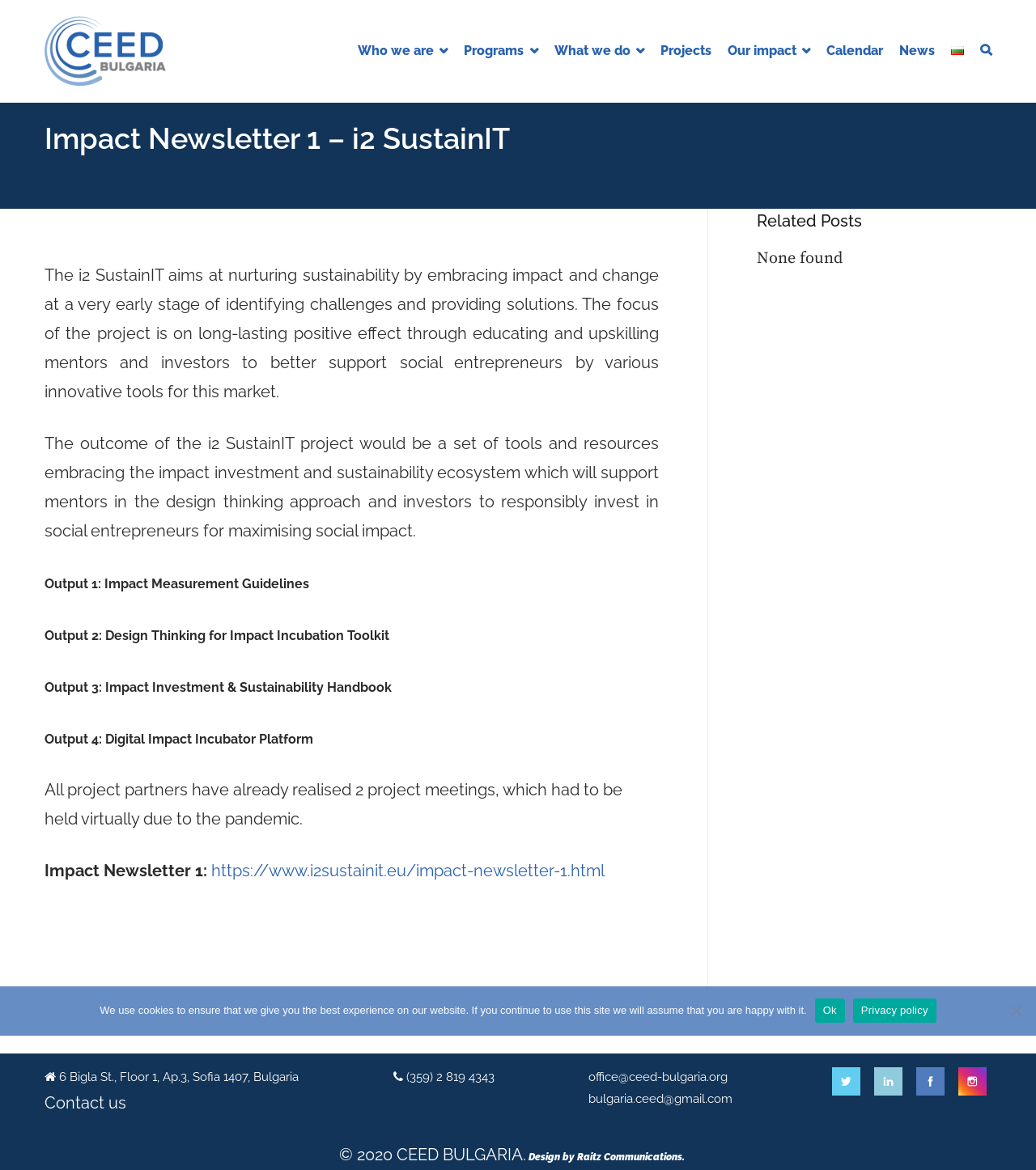How many social media platforms are linked on the webpage?
Provide a well-explained and detailed answer to the question.

The social media platforms linked on the webpage are Twitter, LinkedIn, Facebook, and Instagram, which can be found in the footer section of the webpage.